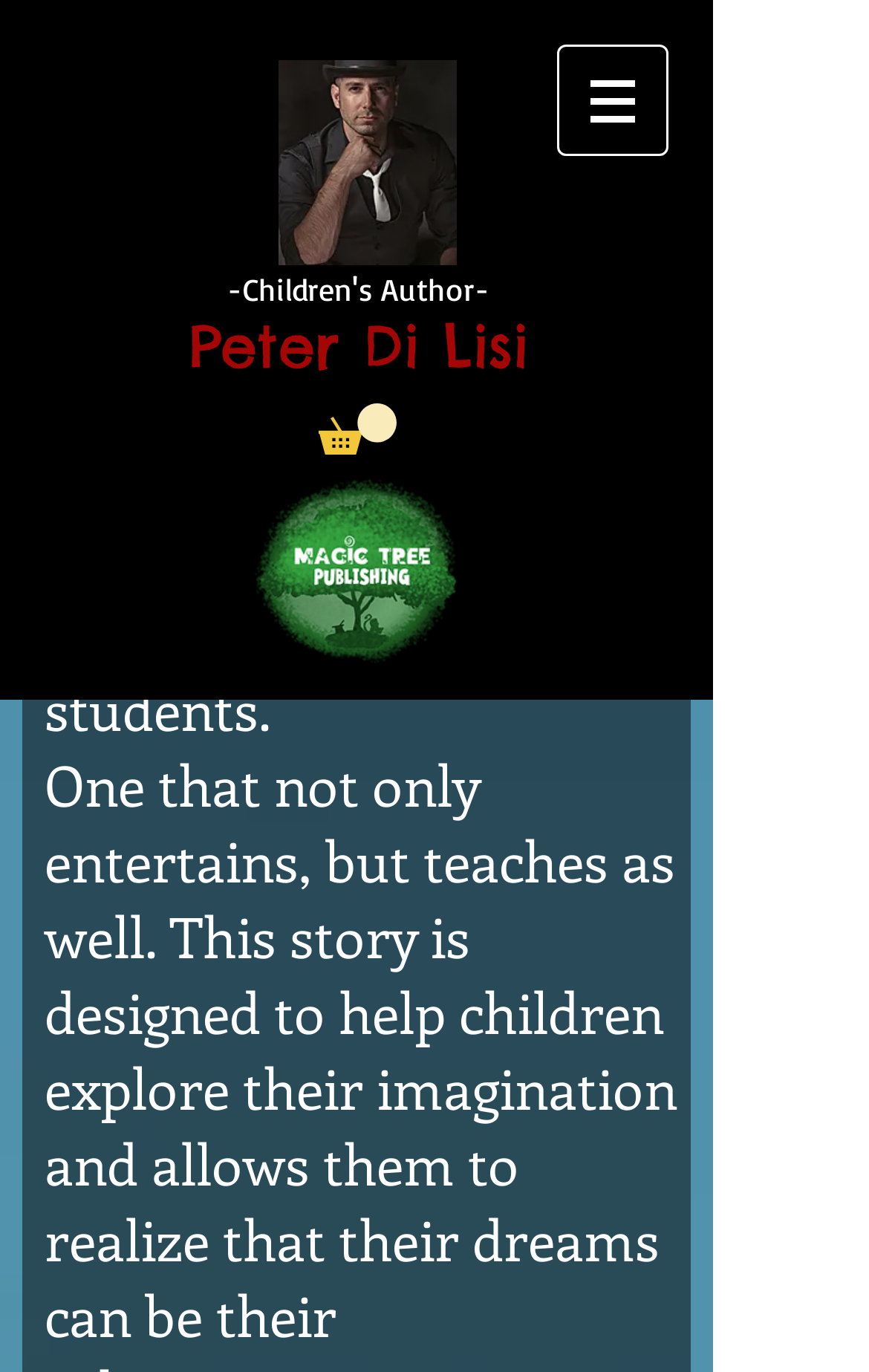How many navigation buttons are there?
Please provide a single word or phrase based on the screenshot.

1